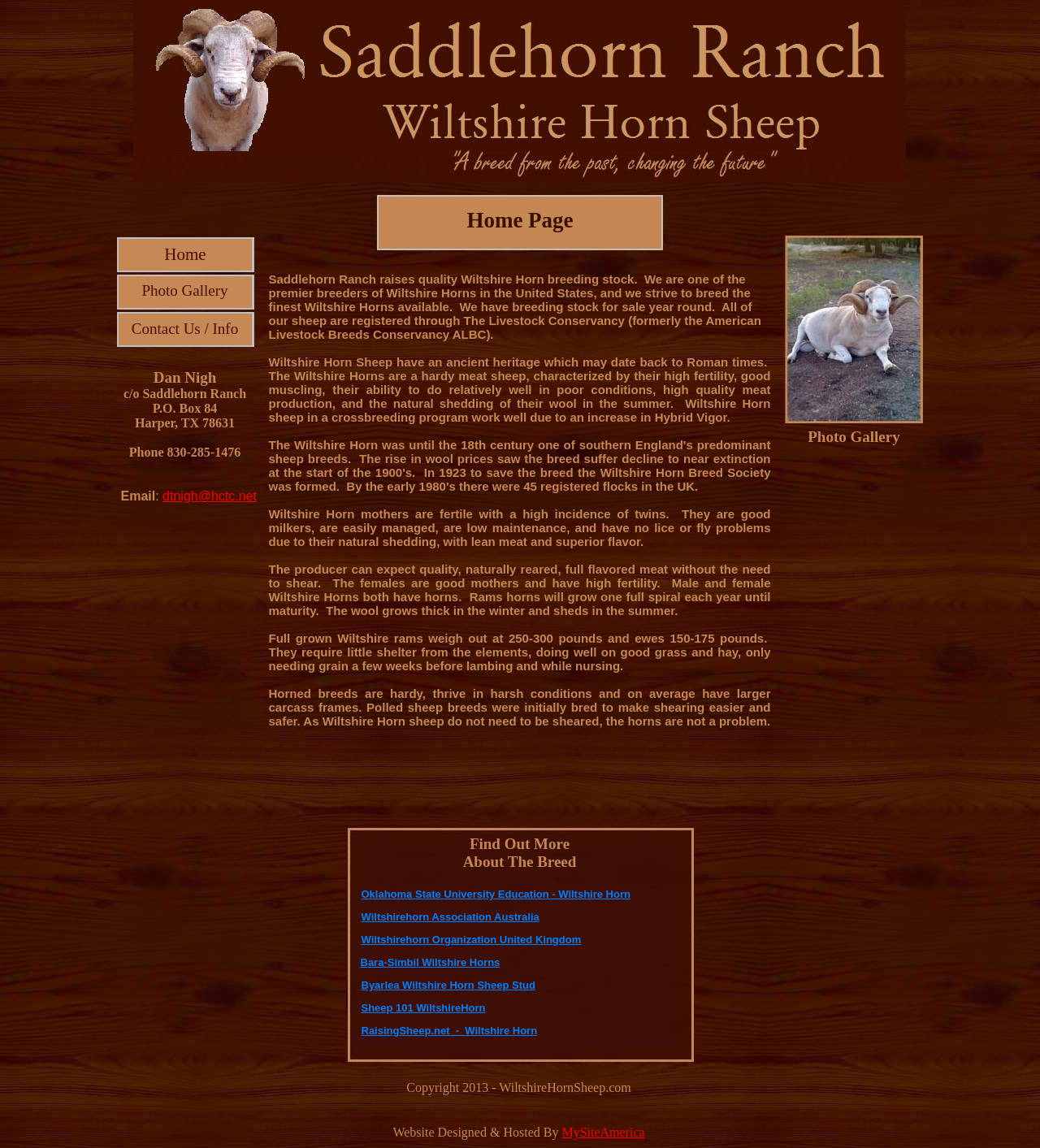Determine the bounding box coordinates of the target area to click to execute the following instruction: "Send an email."

[0.156, 0.426, 0.247, 0.438]